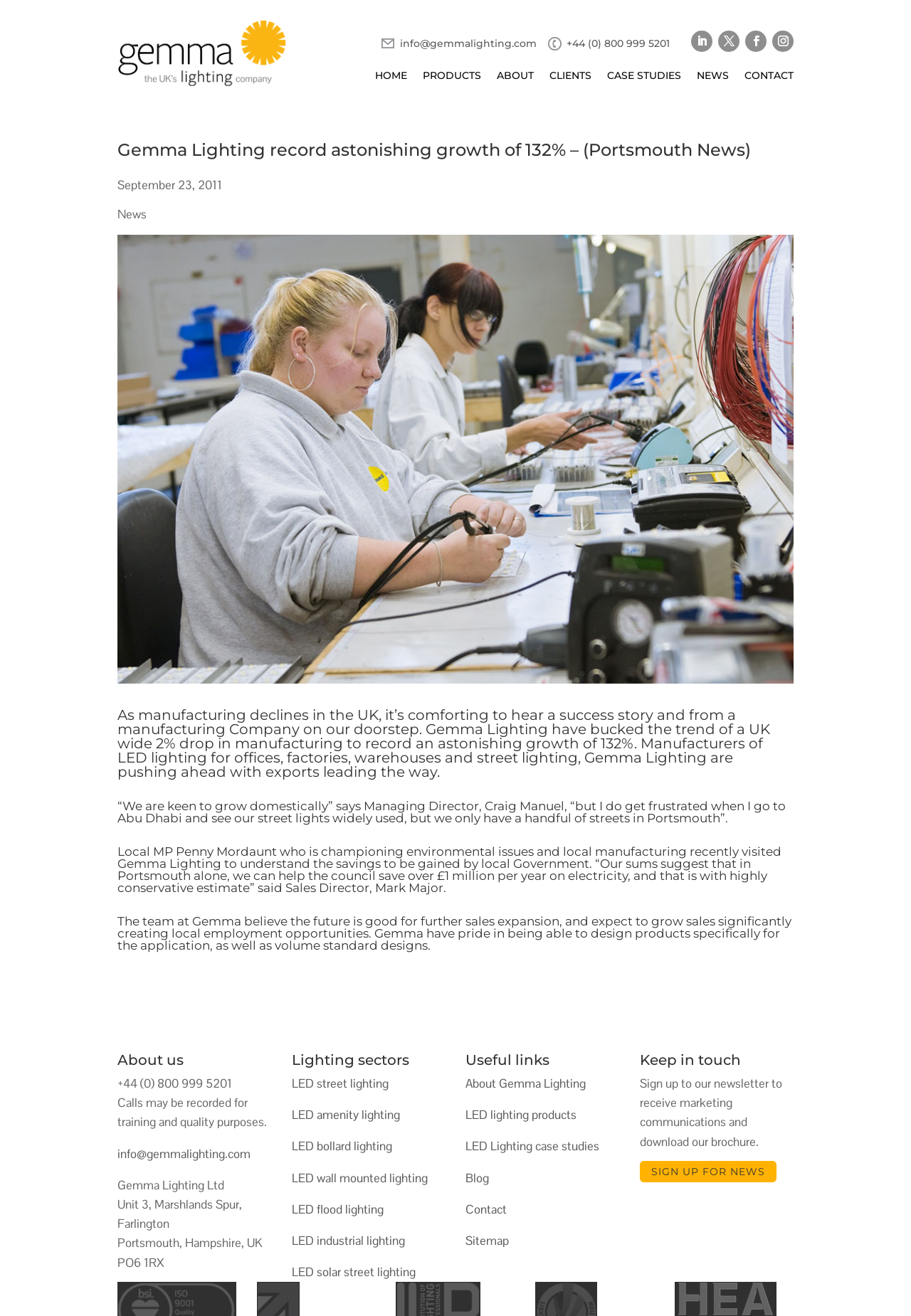Please specify the bounding box coordinates of the clickable region necessary for completing the following instruction: "Click the HOME link". The coordinates must consist of four float numbers between 0 and 1, i.e., [left, top, right, bottom].

[0.412, 0.053, 0.447, 0.065]